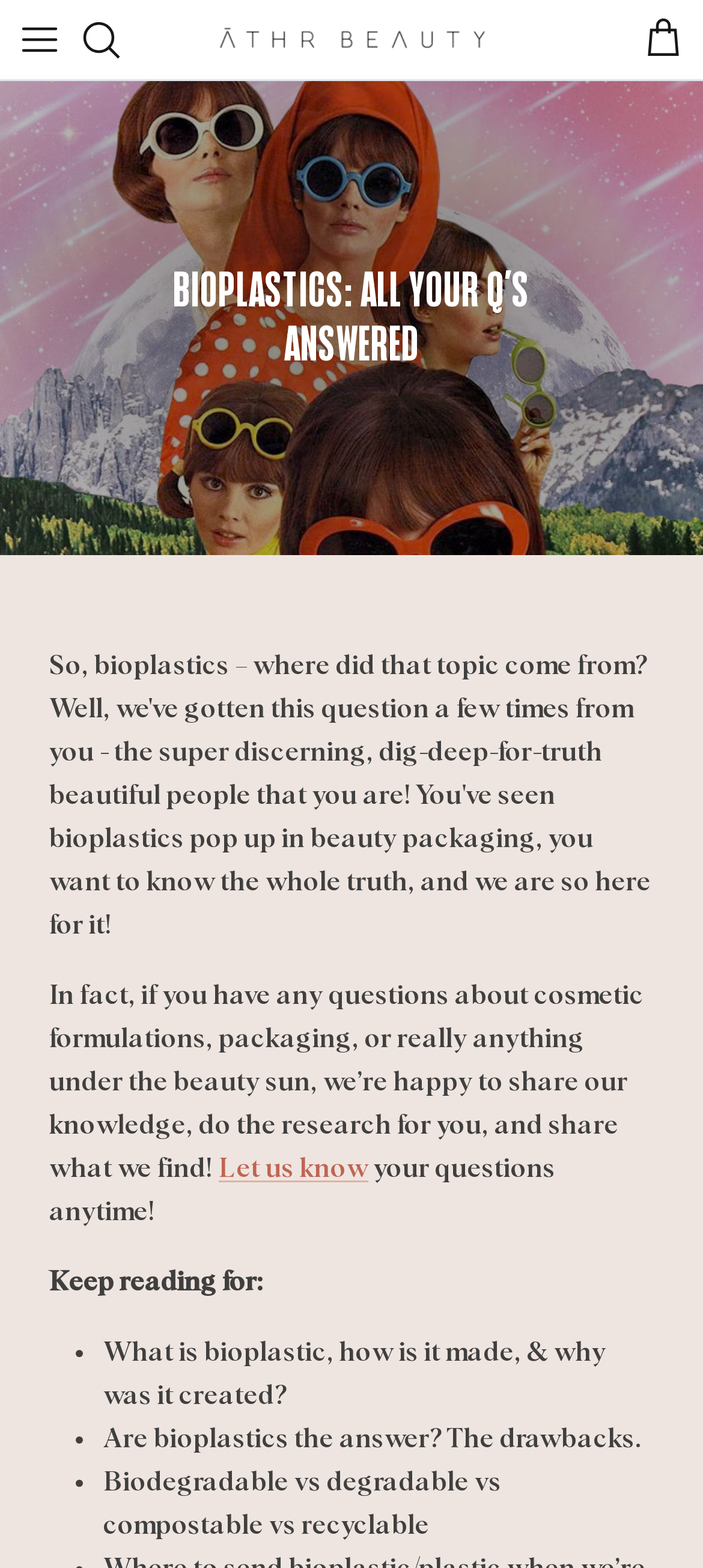What is the purpose of the article?
Please ensure your answer is as detailed and informative as possible.

The static text 'In fact, if you have any questions about cosmetic formulations, packaging, or really anything under the beauty sun, we’re happy to share our knowledge, do the research for you, and share what we find!' suggests that the purpose of the article is to answer questions about bioplastics and related topics.